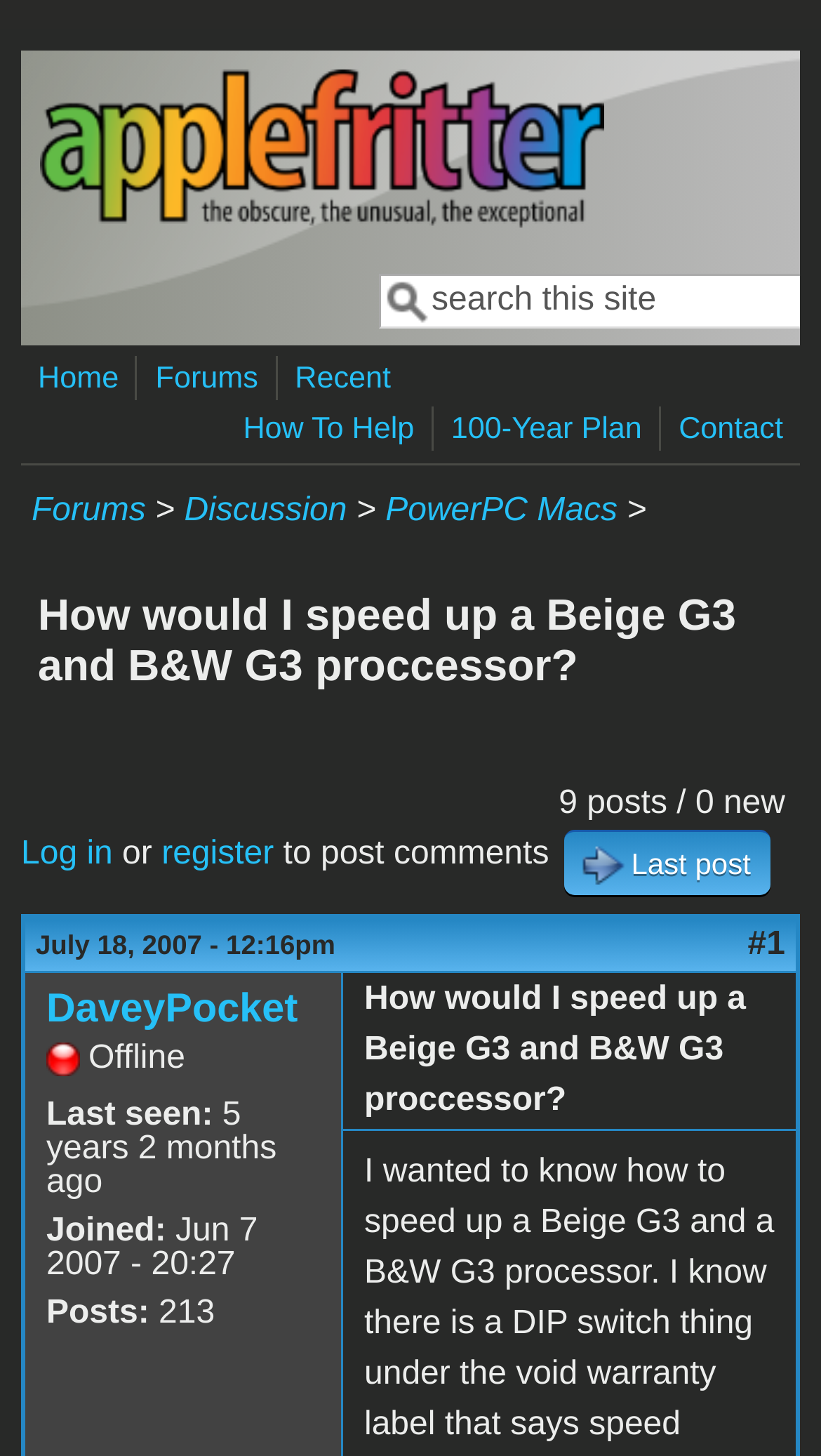Pinpoint the bounding box coordinates of the element to be clicked to execute the instruction: "View the 'Forums' page".

[0.179, 0.246, 0.325, 0.275]